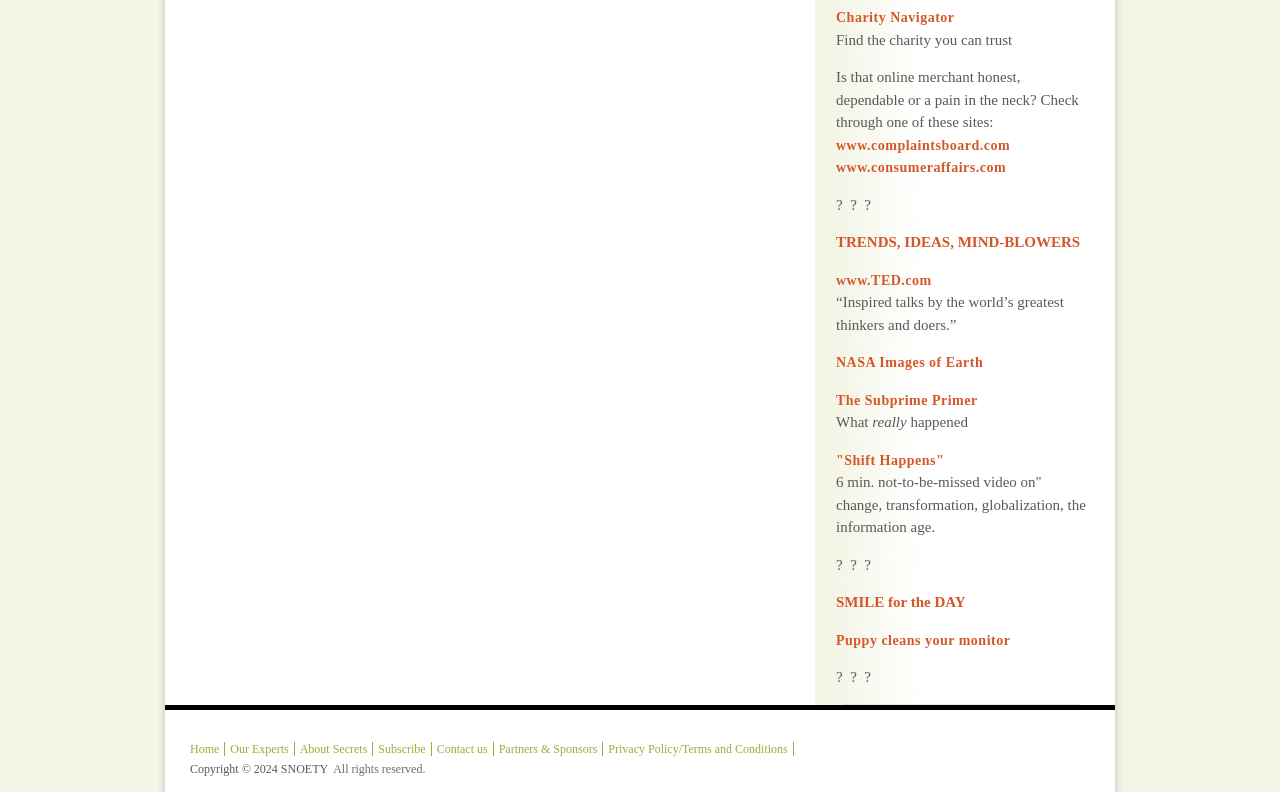Identify the bounding box coordinates for the region of the element that should be clicked to carry out the instruction: "Go to Home page". The bounding box coordinates should be four float numbers between 0 and 1, i.e., [left, top, right, bottom].

[0.148, 0.936, 0.176, 0.954]